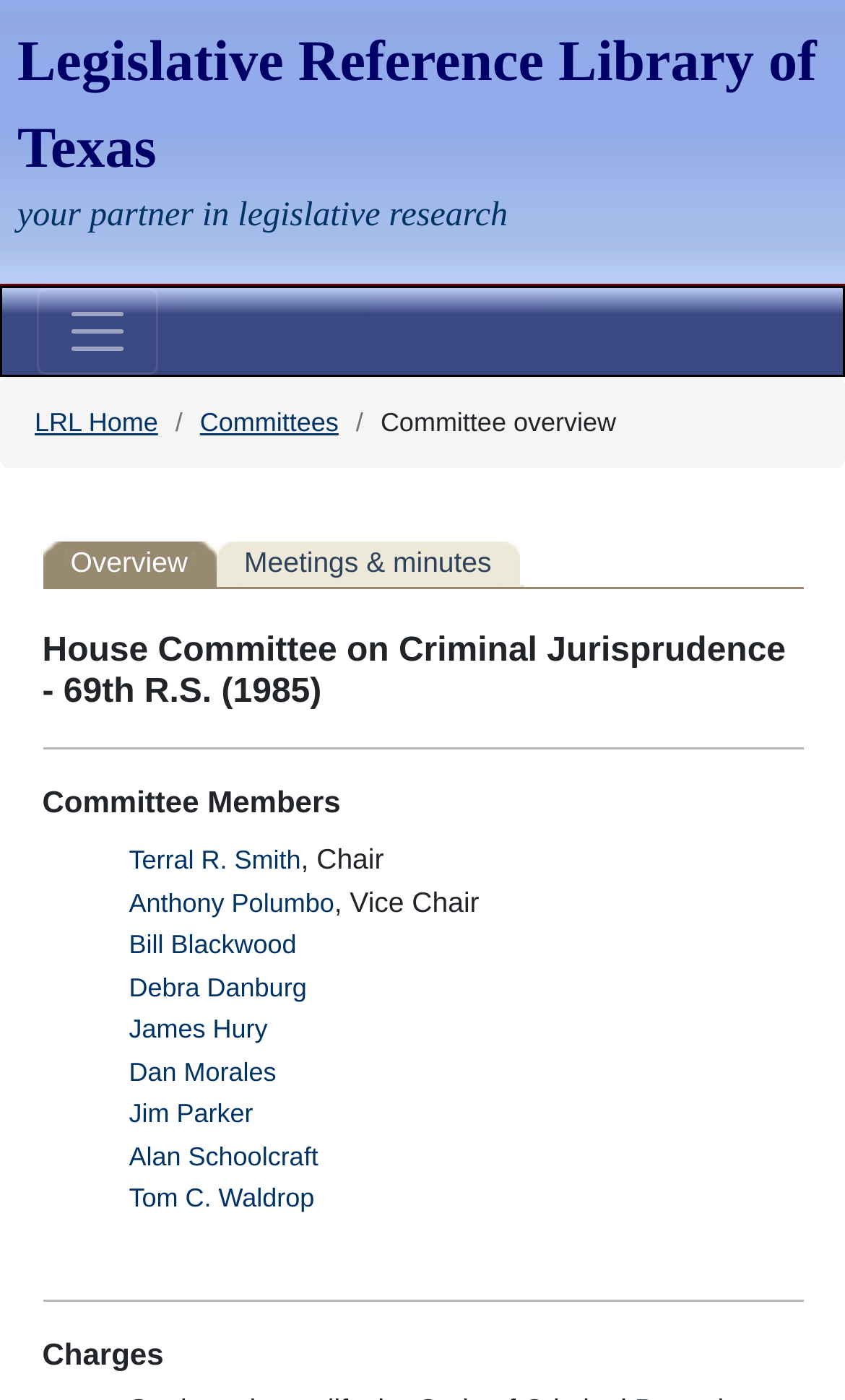Locate the bounding box of the UI element with the following description: "Skip to main content".

[0.021, 0.178, 0.361, 0.204]